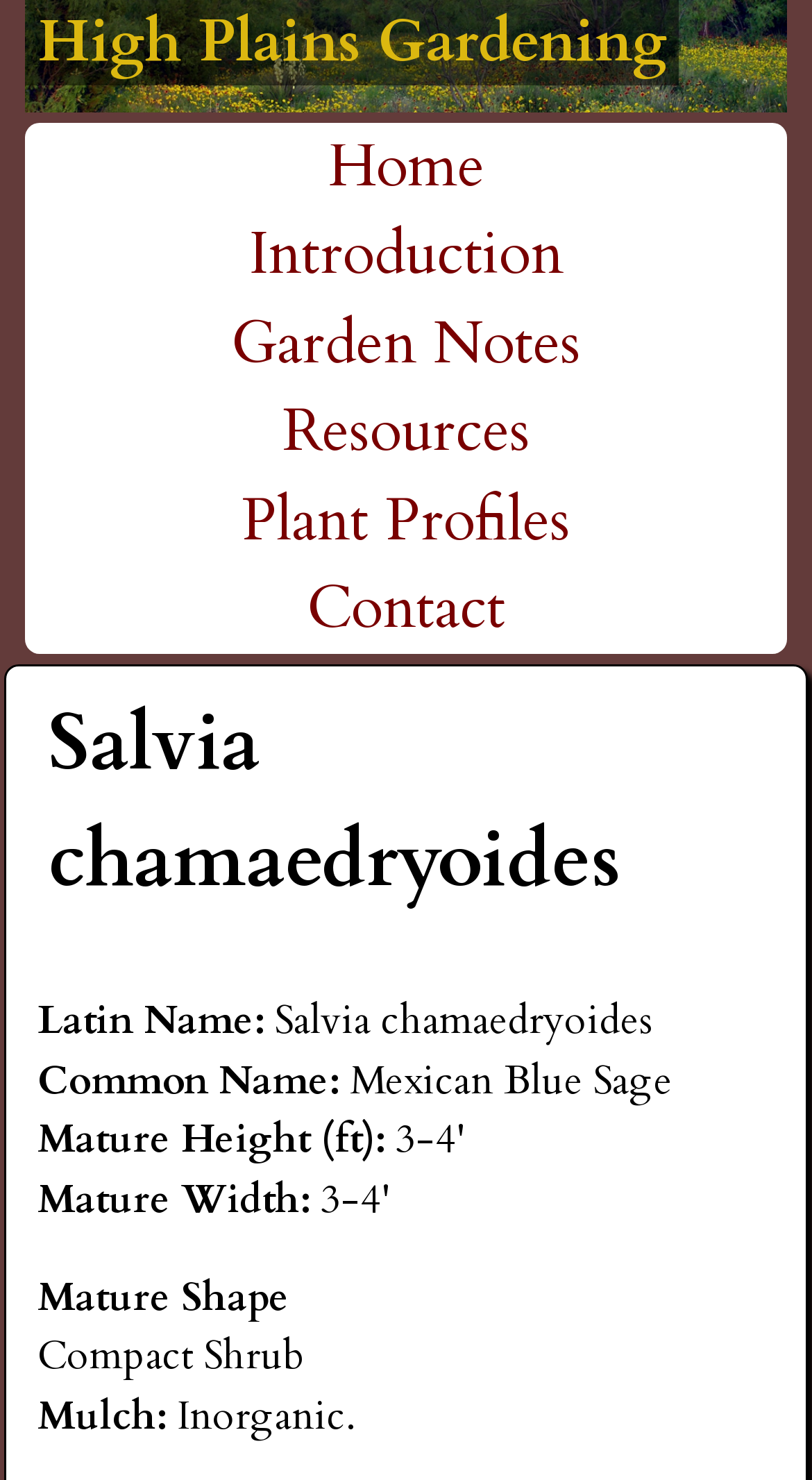Respond to the following question using a concise word or phrase: 
What is the name of the plant profiled on this webpage?

Salvia chamaedryoides